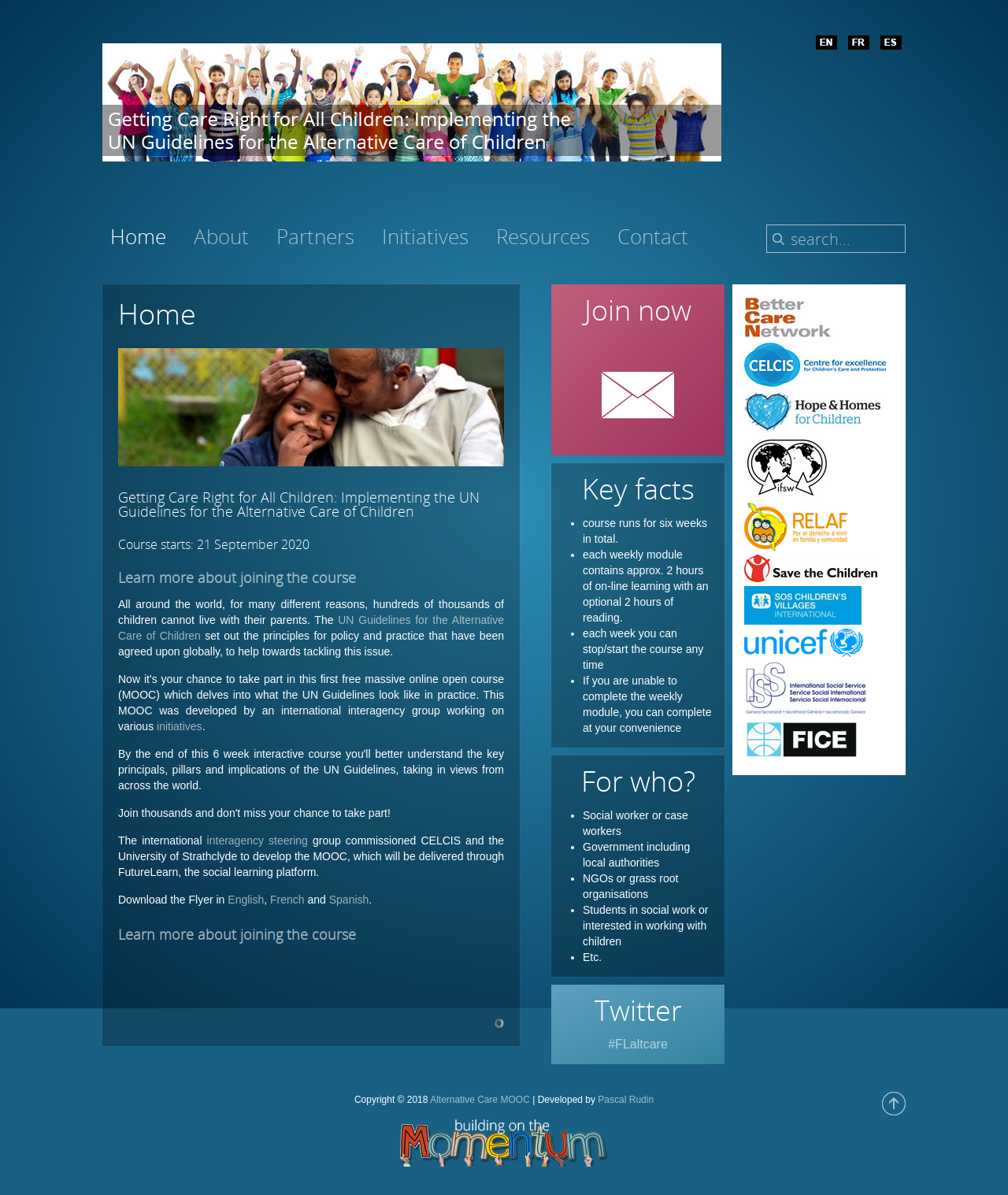What is the name of the social learning platform?
Look at the screenshot and give a one-word or phrase answer.

FutureLearn